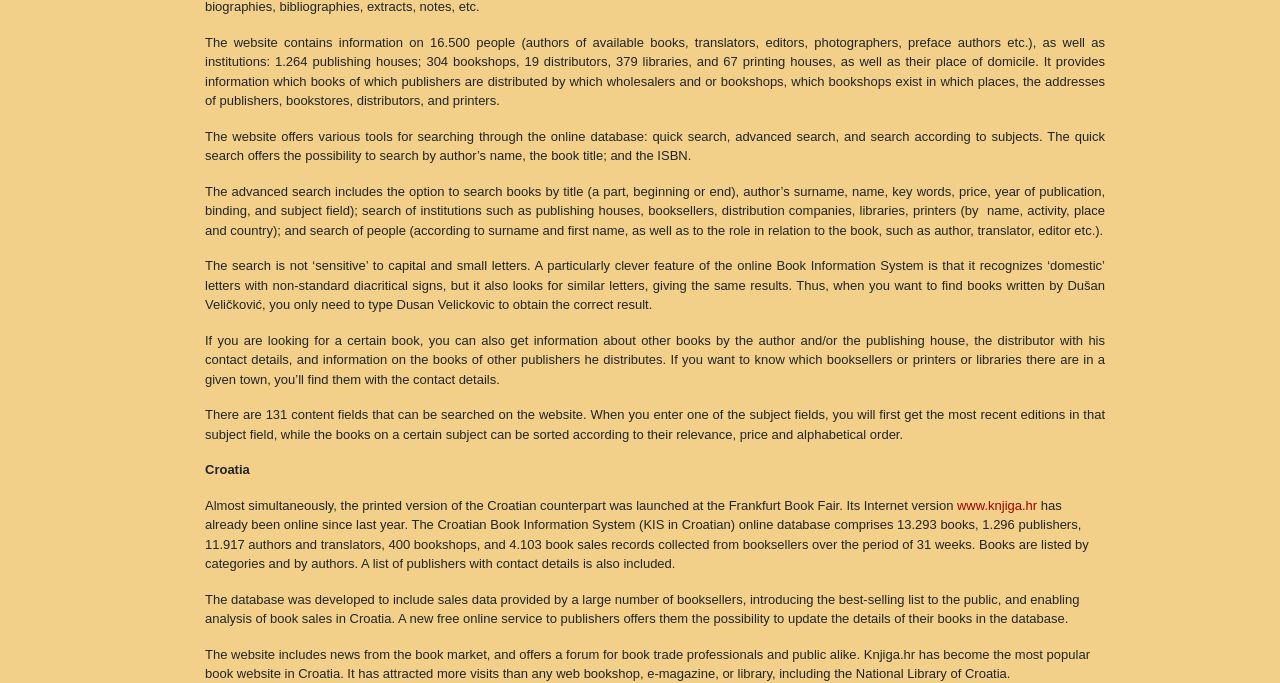Locate the bounding box of the UI element described in the following text: "www.knjiga.hr".

[0.748, 0.728, 0.81, 0.75]